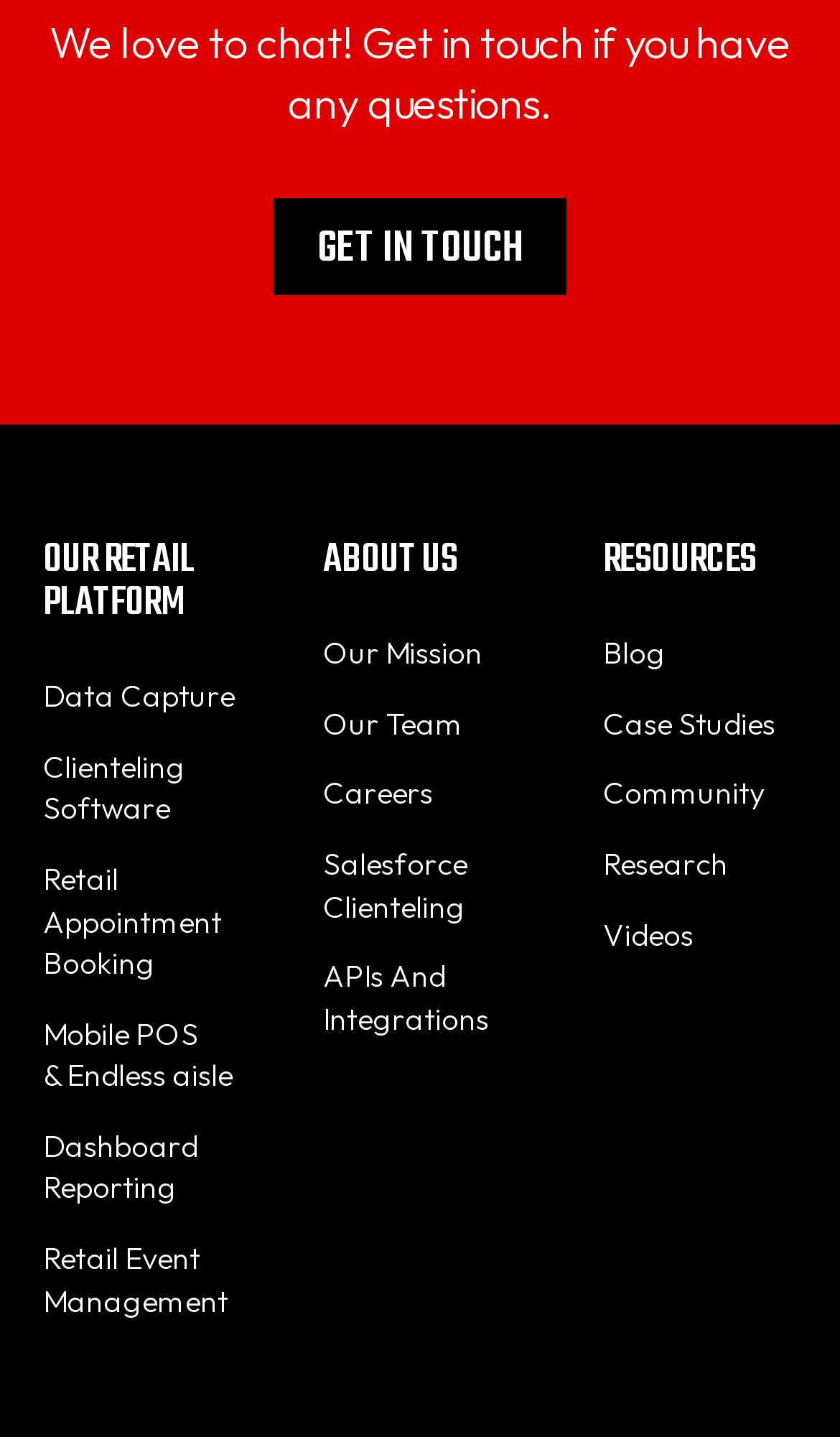Refer to the screenshot and answer the following question in detail:
How many main categories are there on the website?

There are three main categories on the website, which are 'OUR RETAIL PLATFORM', 'ABOUT US', and 'RESOURCES', as indicated by the links with similar font sizes and styles.